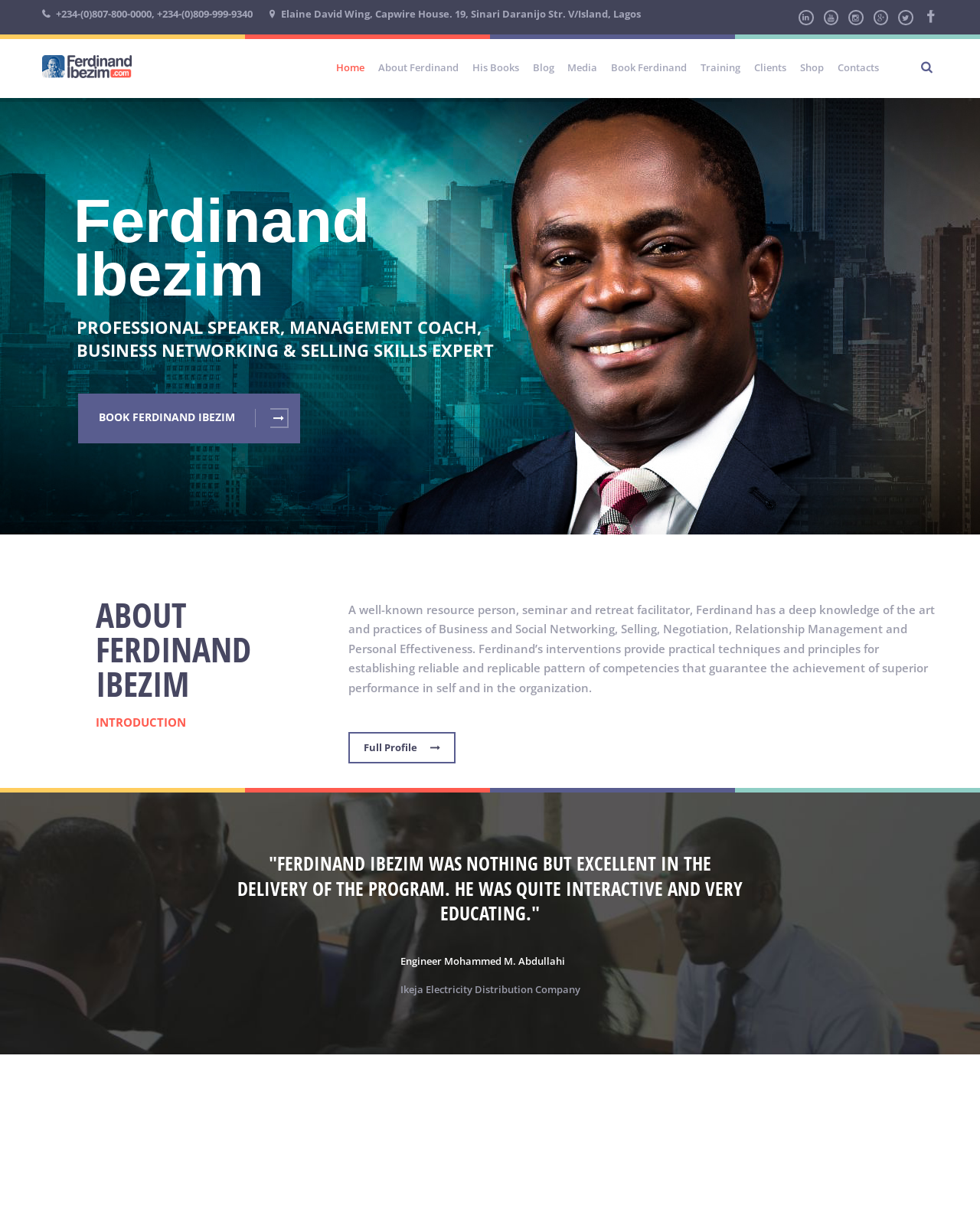Locate and extract the headline of this webpage.

ABOUT FERDINAND IBEZIM